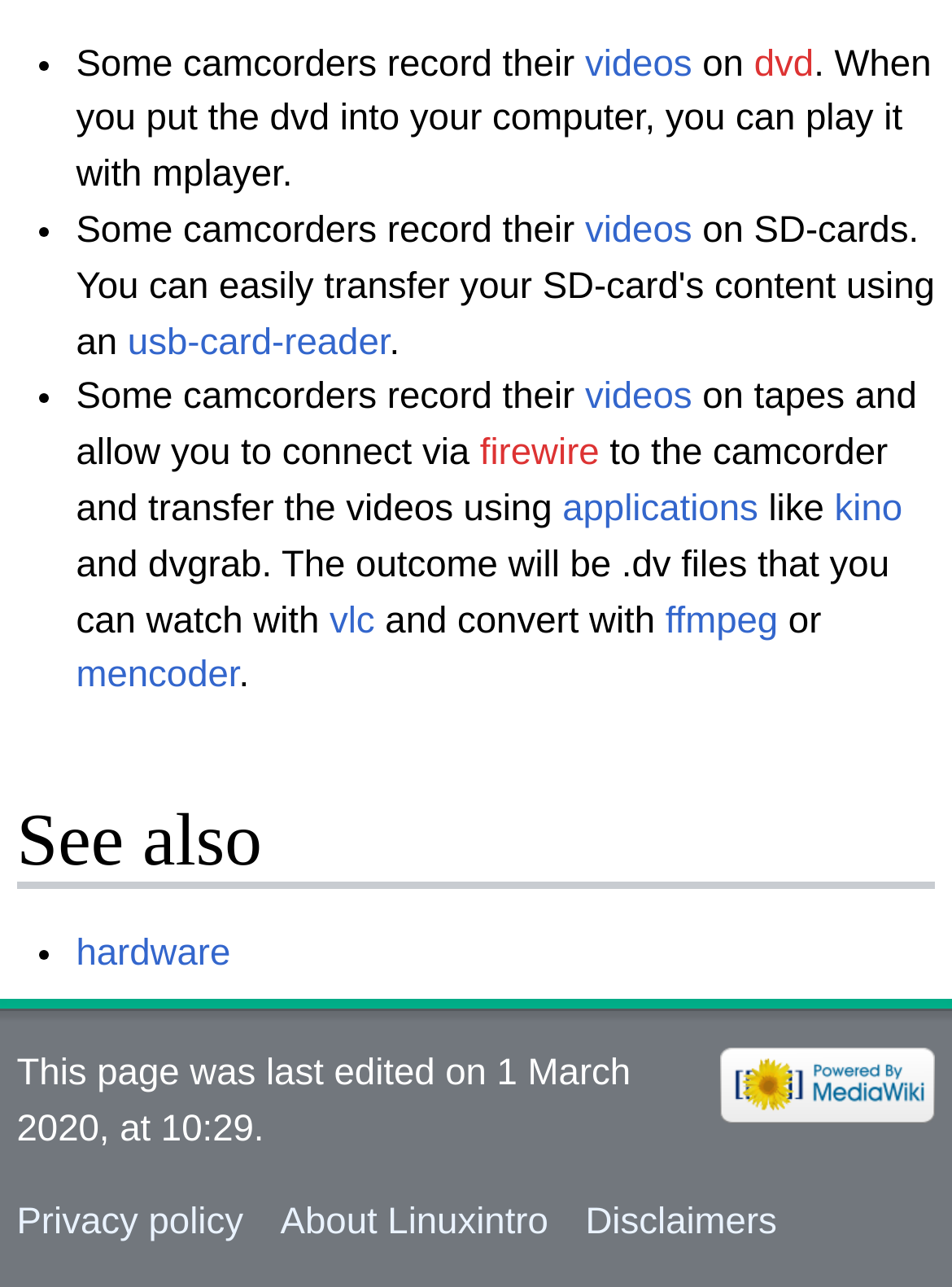Based on the element description videos, identify the bounding box of the UI element in the given webpage screenshot. The coordinates should be in the format (top-left x, top-left y, bottom-right x, bottom-right y) and must be between 0 and 1.

[0.614, 0.031, 0.727, 0.064]